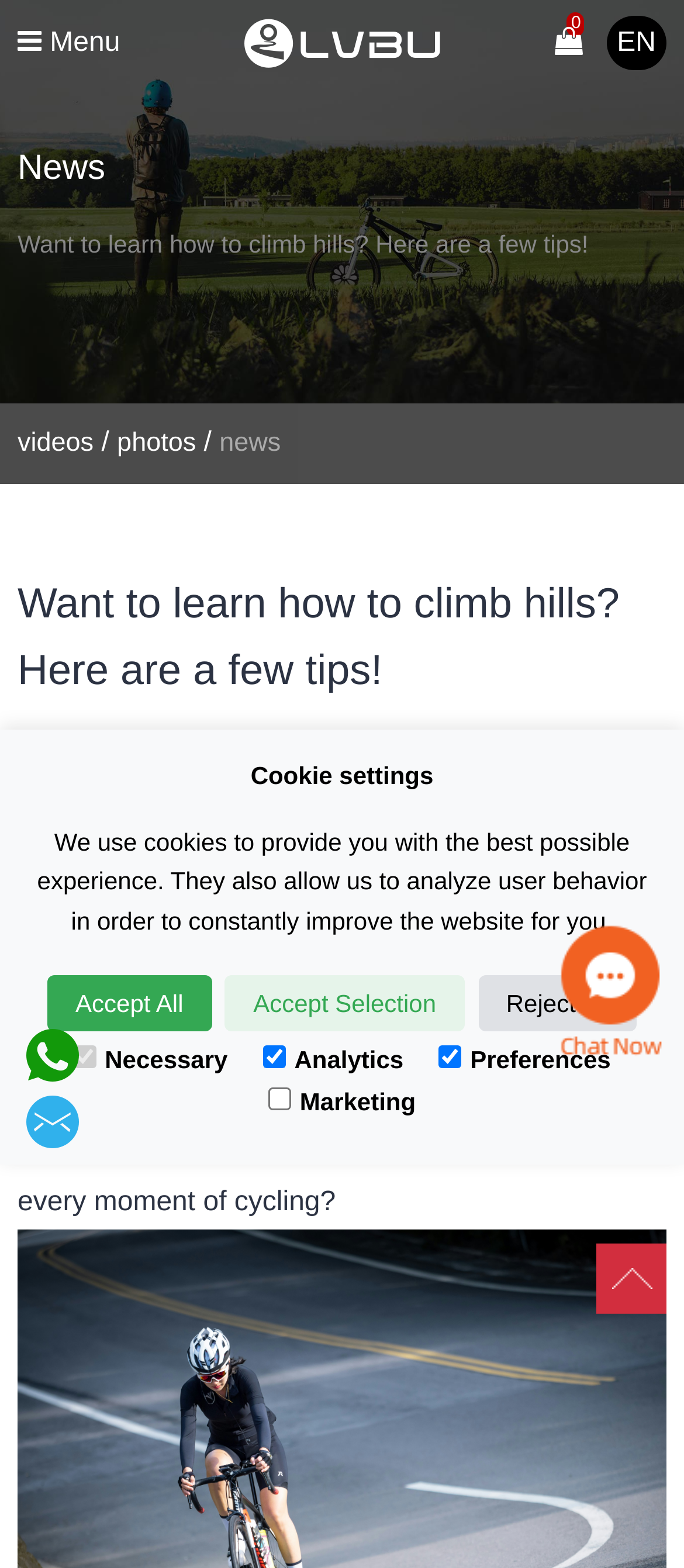Give a detailed account of the webpage's layout and content.

This webpage appears to be about Lvbu ebike kits, with a focus on providing tips for climbing hills. At the top left corner, there is a menu link and a search icon. On the top right corner, there is a language selection button labeled "EN" and a cart icon with a count of 0.

Below the top navigation, there is a heading that reads "News" and a brief introductory text that says "Want to learn how to climb hills? Here are a few tips!" This is followed by a series of links to "videos", "photos", and "news" sections.

Further down, there is a heading that repeats the introductory text, followed by a product description that reads "product：KF Bottle battery ebike kit". The product description is accompanied by a date "02-02" on the right side.

The main content of the webpage is a lengthy text that discusses the joys and challenges of cycling, particularly when it comes to climbing hills. The text provides tips and advice on how to tackle hill climbs and enjoy cycling.

On the right side of the webpage, there is a section dedicated to cookie settings, which includes a heading, a brief description of how cookies are used, and three buttons to accept or reject cookies. Below the buttons, there are four checkboxes to select the types of cookies to accept.

At the bottom of the webpage, there are two social media links and an image that takes up about a quarter of the screen width.